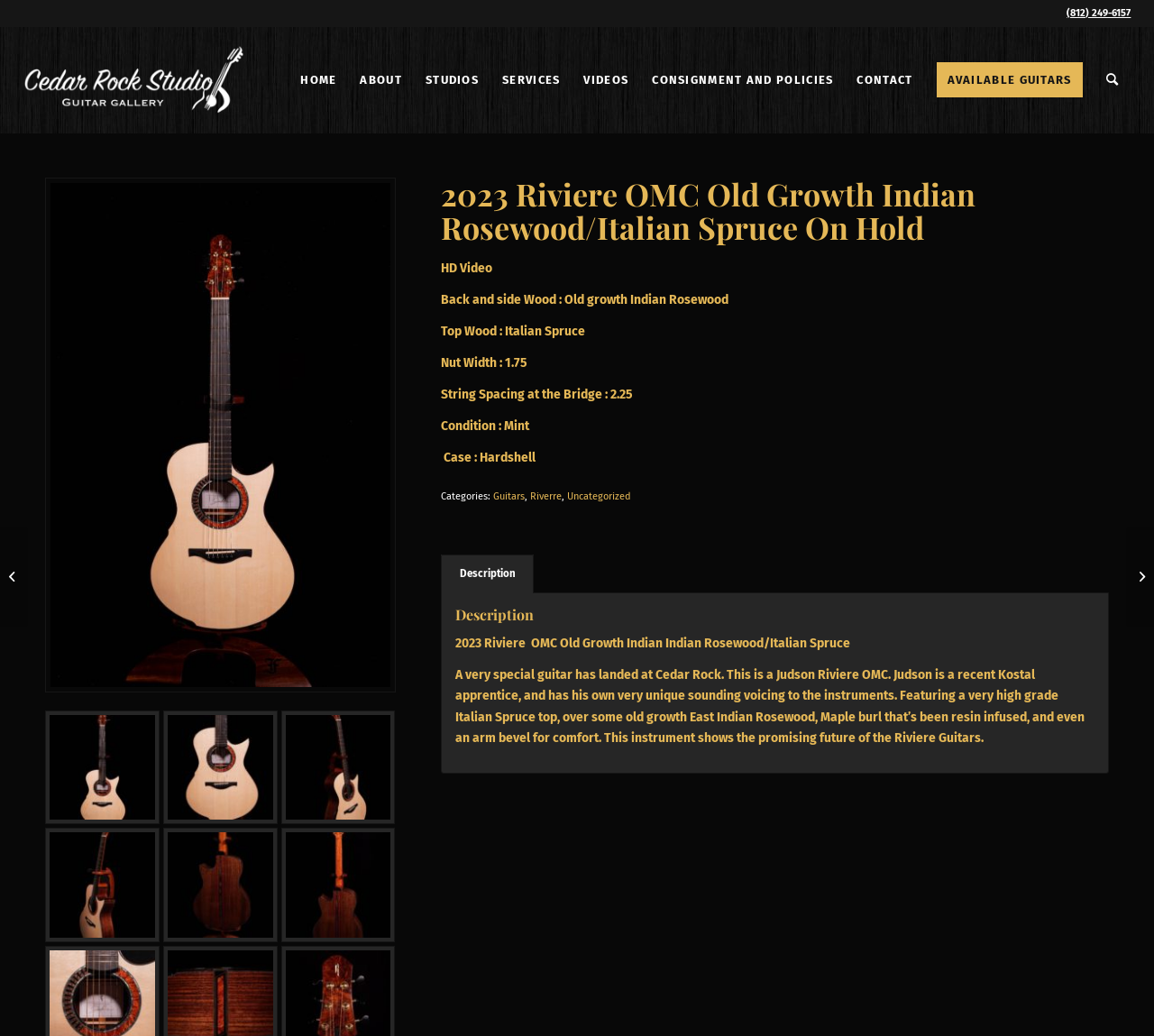Please specify the bounding box coordinates of the clickable region necessary for completing the following instruction: "visit blog". The coordinates must consist of four float numbers between 0 and 1, i.e., [left, top, right, bottom].

None